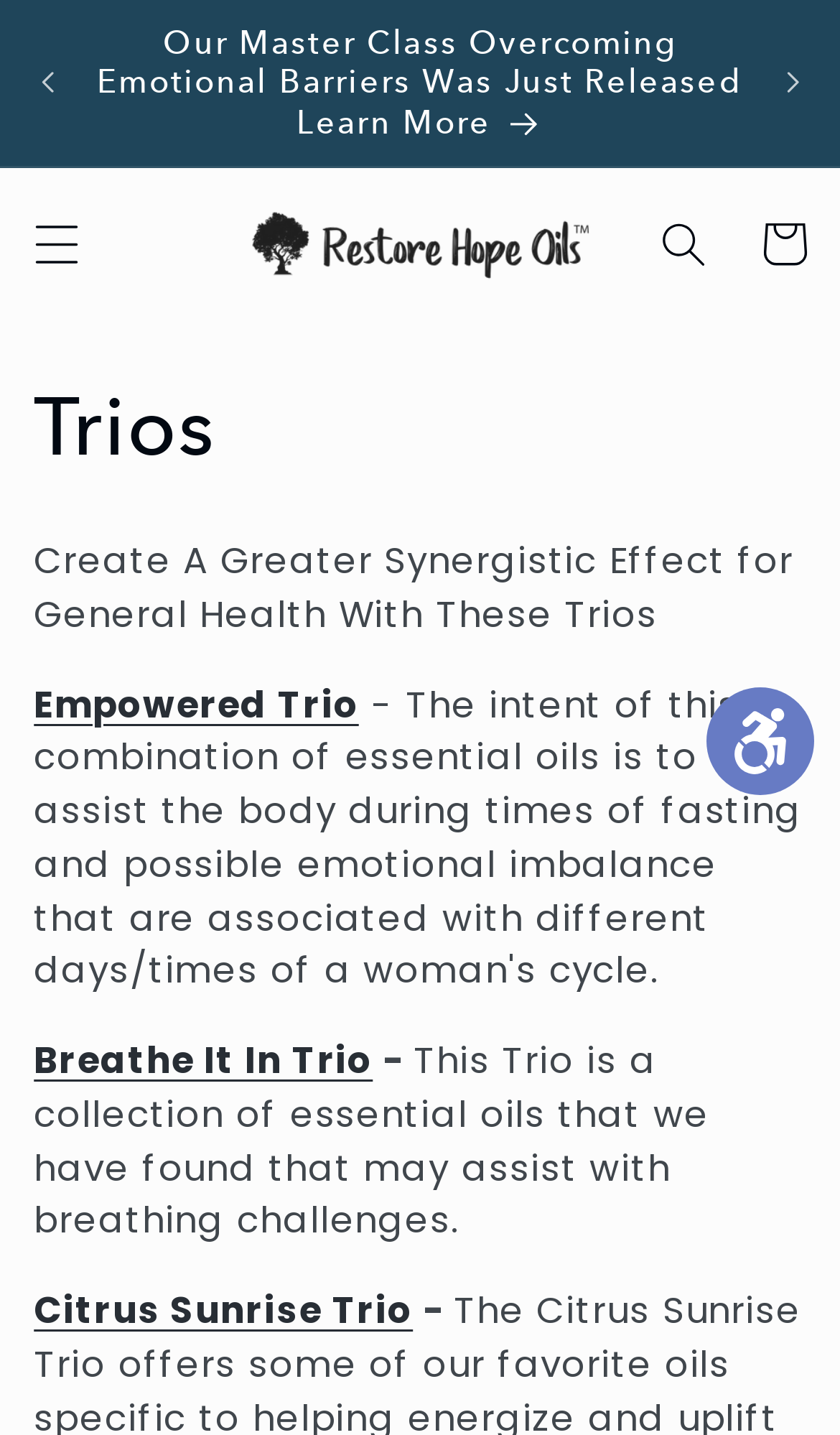Could you determine the bounding box coordinates of the clickable element to complete the instruction: "Open the menu"? Provide the coordinates as four float numbers between 0 and 1, i.e., [left, top, right, bottom].

[0.008, 0.136, 0.127, 0.205]